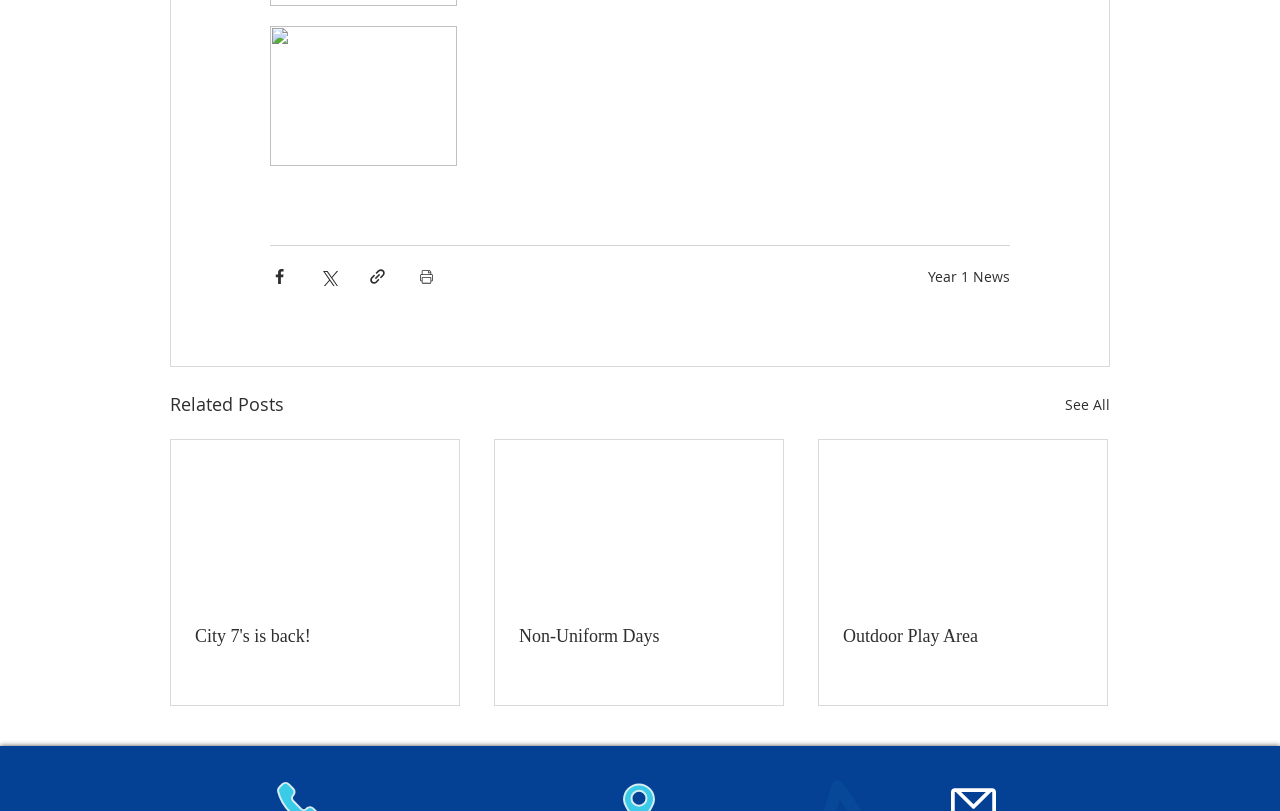Locate the bounding box coordinates of the item that should be clicked to fulfill the instruction: "See All related posts".

[0.832, 0.481, 0.867, 0.517]